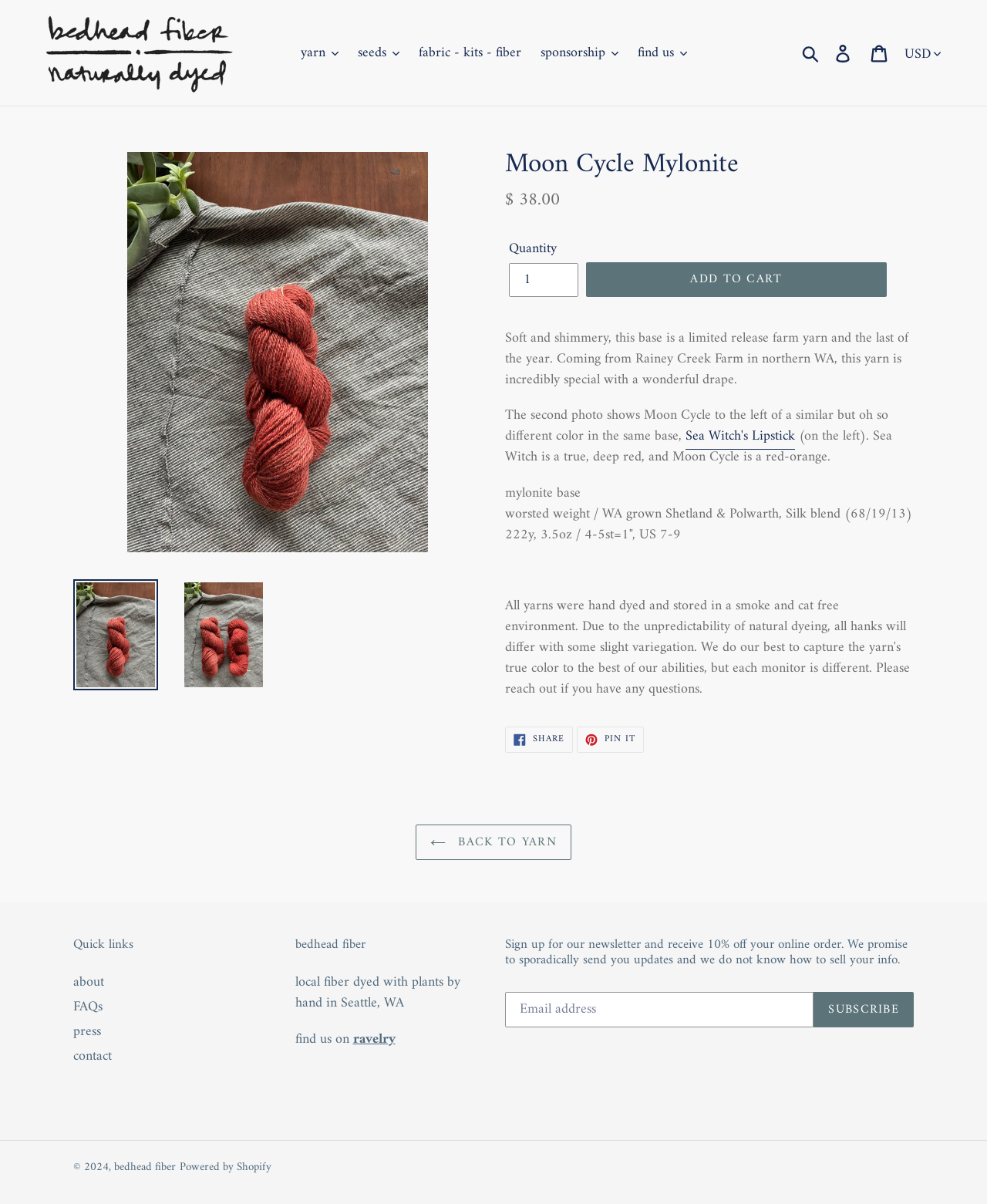Locate the bounding box coordinates of the item that should be clicked to fulfill the instruction: "Log in to your account".

[0.837, 0.029, 0.873, 0.059]